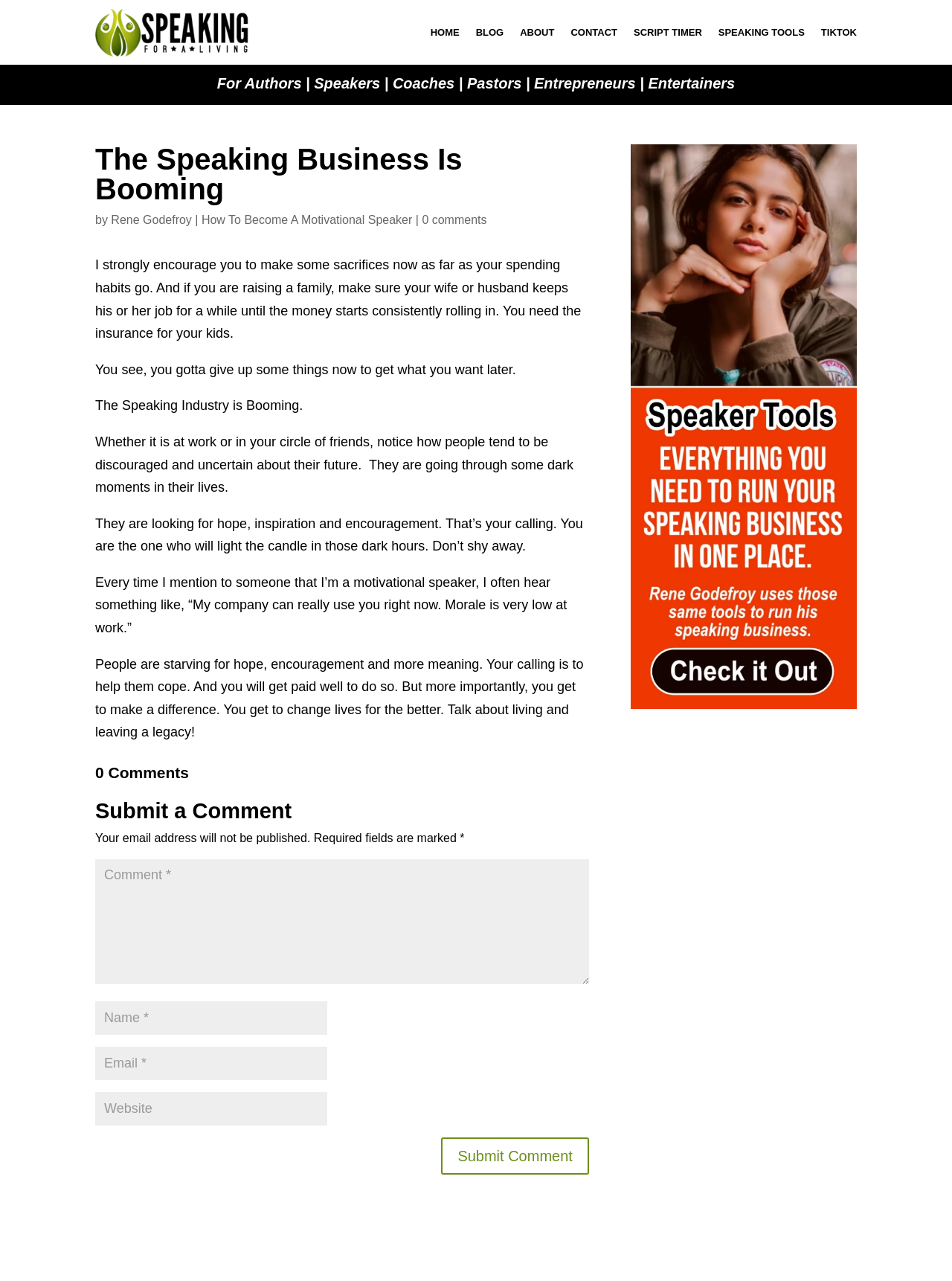What is the text of the first link on the webpage?
Look at the screenshot and respond with a single word or phrase.

logo